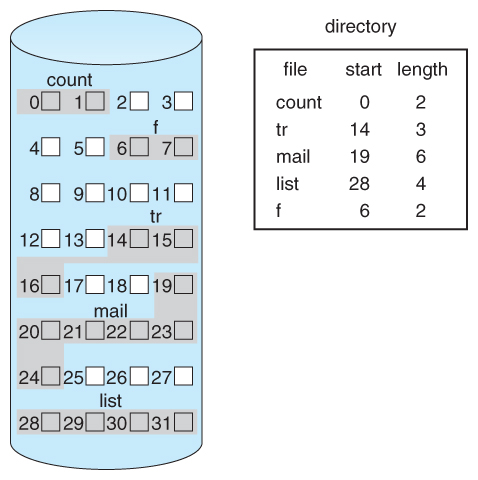Please answer the following question using a single word or phrase: 
What is the length of the file 'tr'?

3